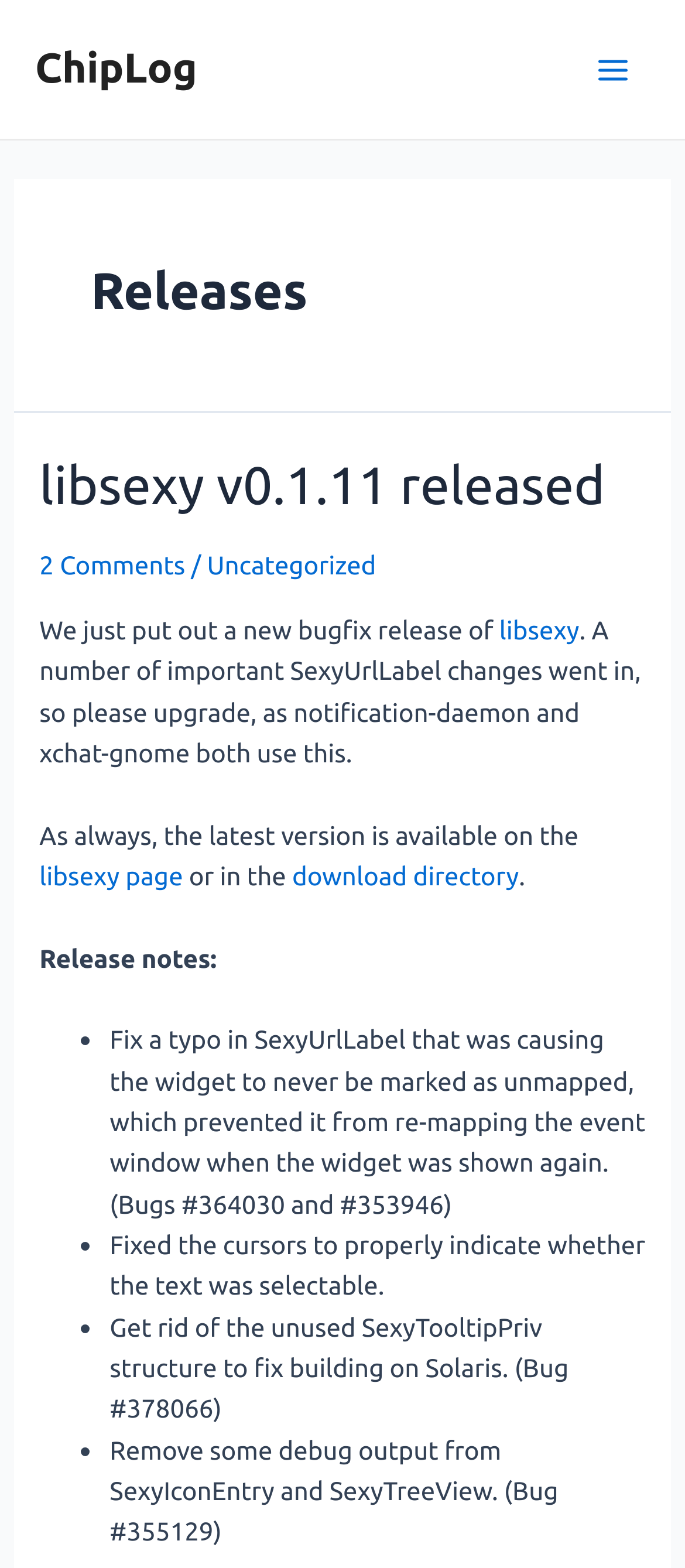Using the details in the image, give a detailed response to the question below:
What is the category of the libsexy v0.1.11 release?

The category of the libsexy v0.1.11 release can be found next to the release note, where it says 'Uncategorized' in a link format.